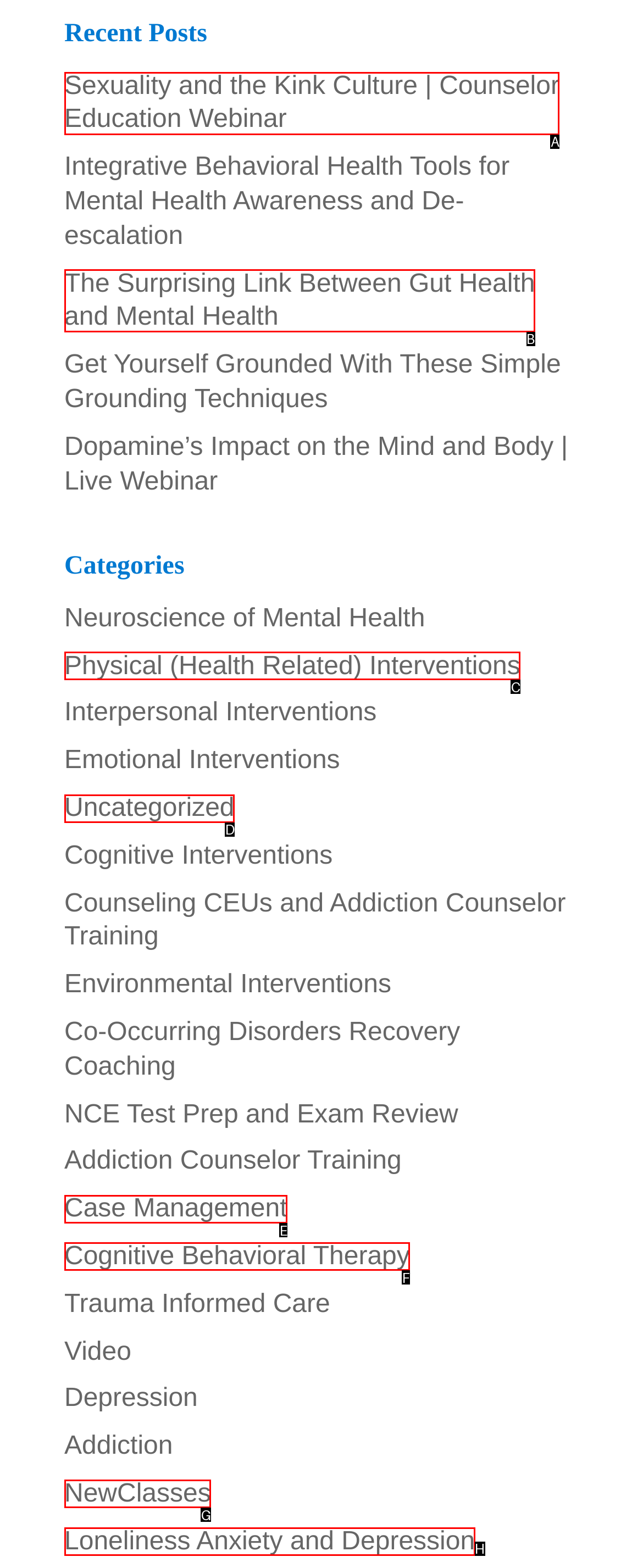Tell me which option I should click to complete the following task: read about sexuality and kink culture Answer with the option's letter from the given choices directly.

A